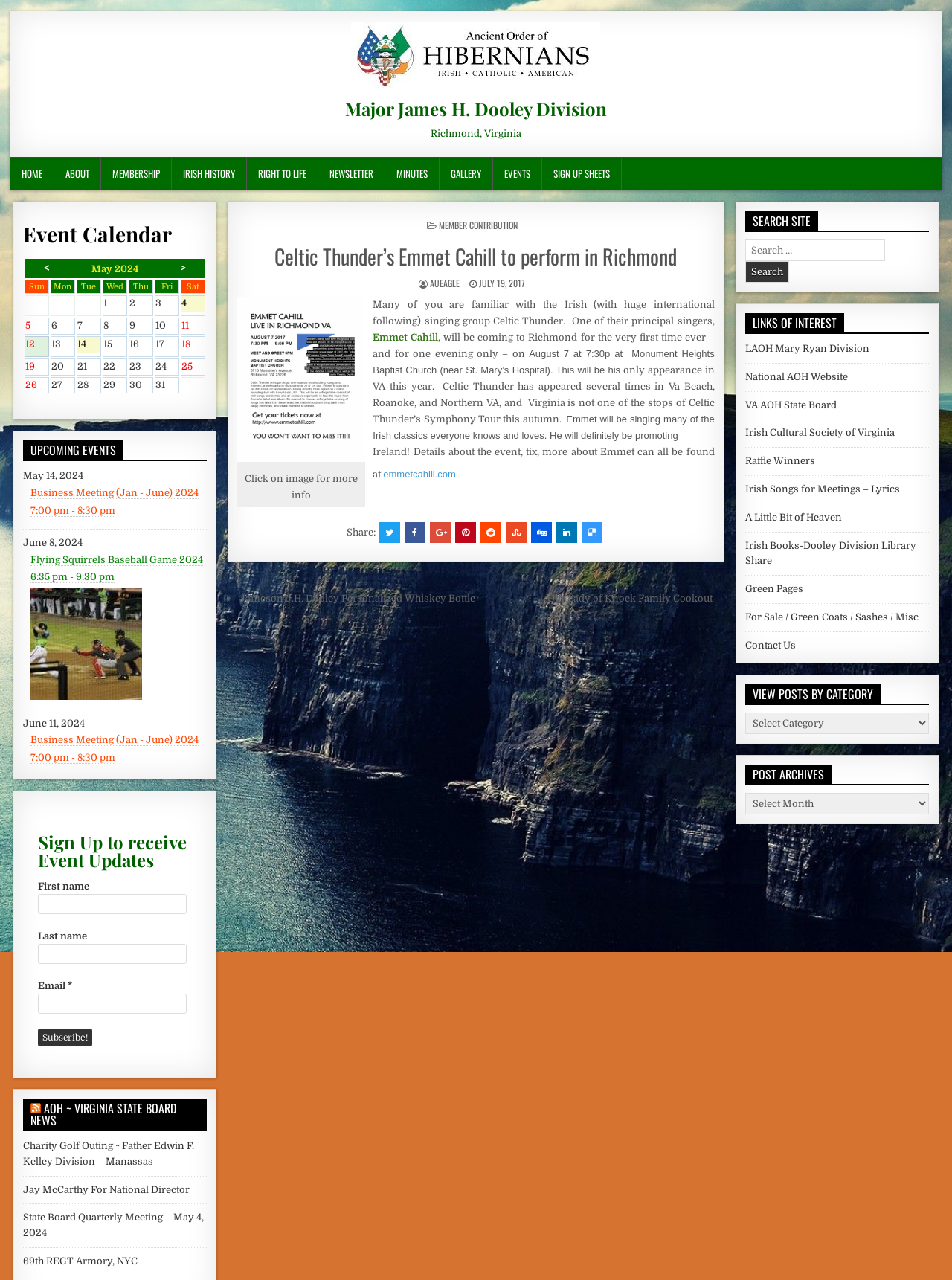Locate the bounding box coordinates of the area you need to click to fulfill this instruction: 'View the event calendar'. The coordinates must be in the form of four float numbers ranging from 0 to 1: [left, top, right, bottom].

[0.024, 0.175, 0.217, 0.191]